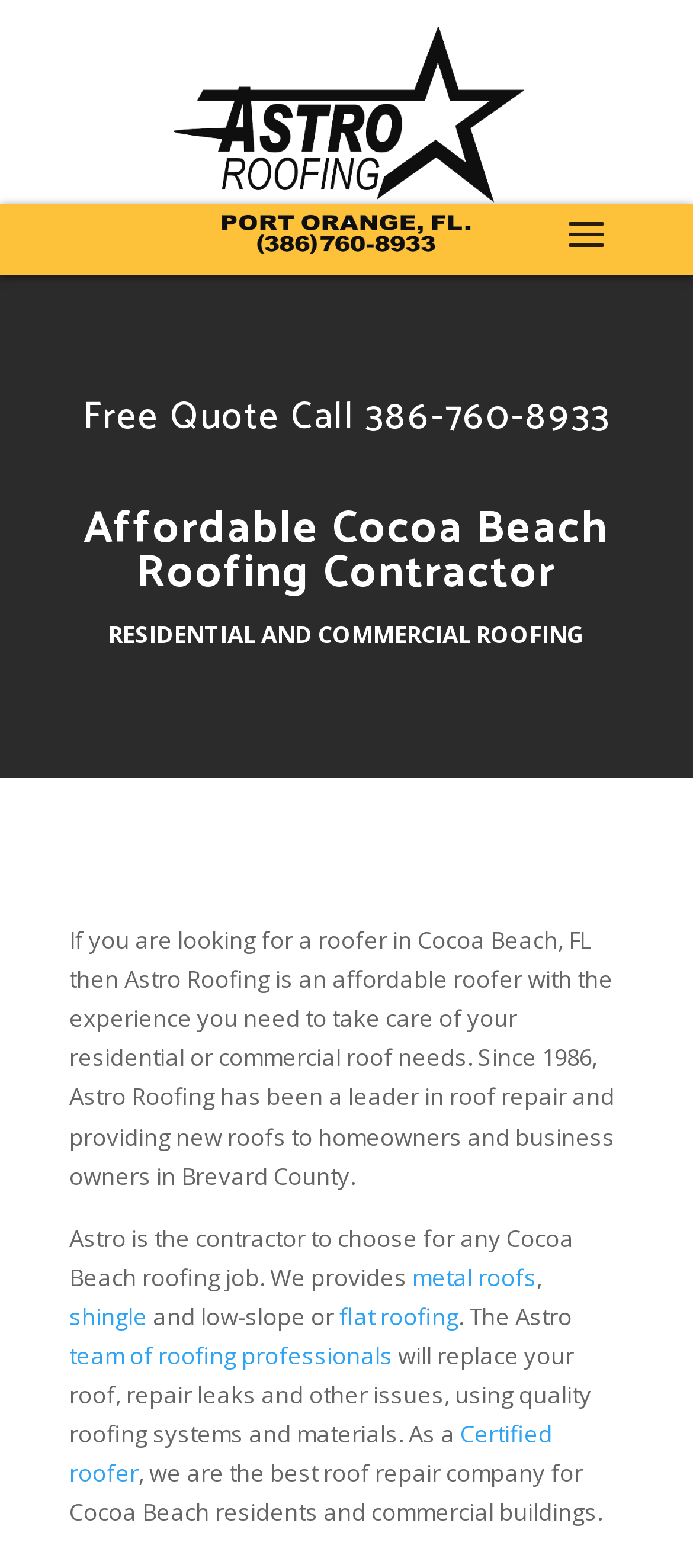Provide the bounding box coordinates of the HTML element described by the text: "team of roofing professionals".

[0.1, 0.854, 0.567, 0.875]